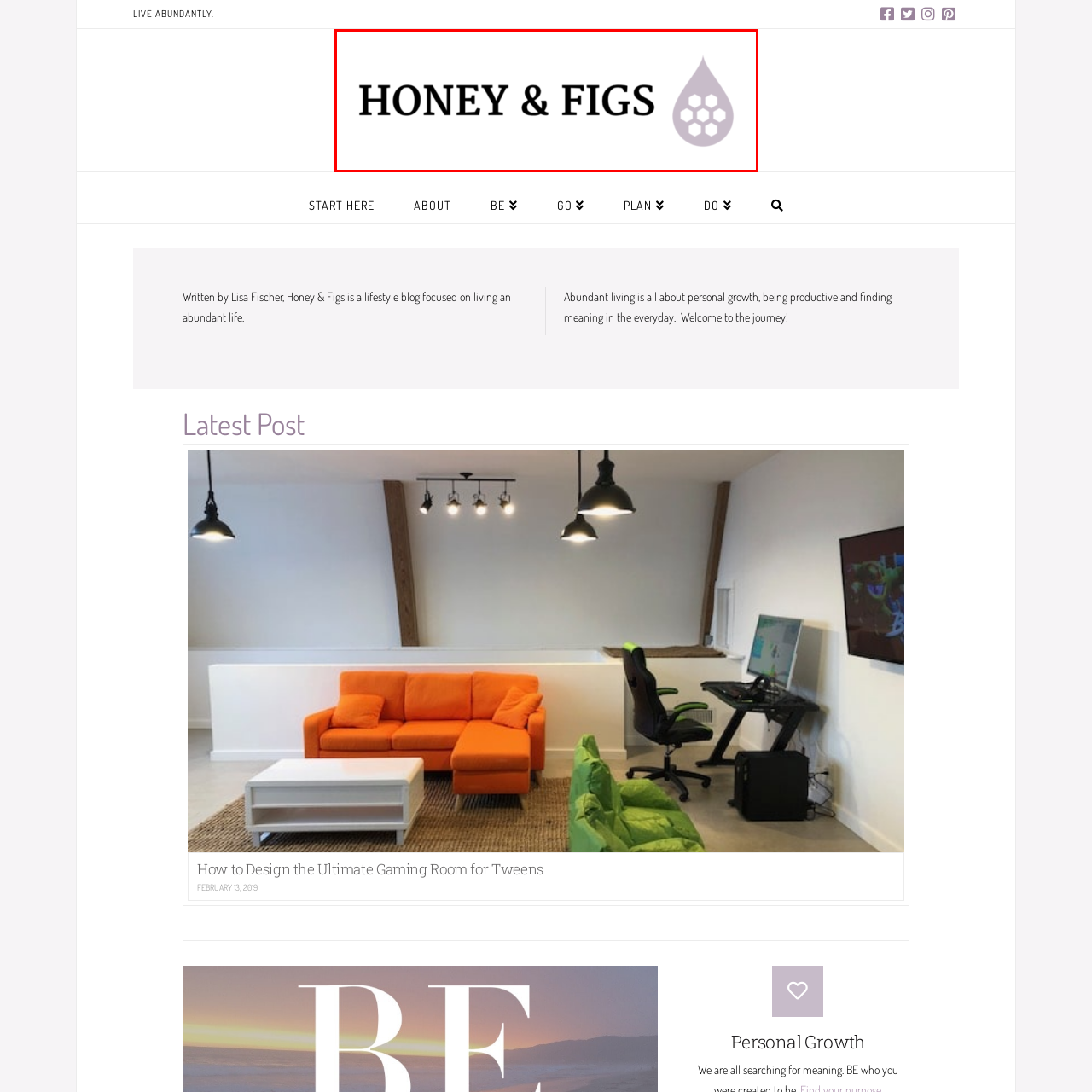What tone does the overall aesthetic convey?
Focus on the part of the image marked with a red bounding box and deliver an in-depth answer grounded in the visual elements you observe.

The caption describes the overall aesthetic of the logo as conveying a sense of warmth and inviting charm, which sets the tone for the enriching content that readers can expect to find on the blog.